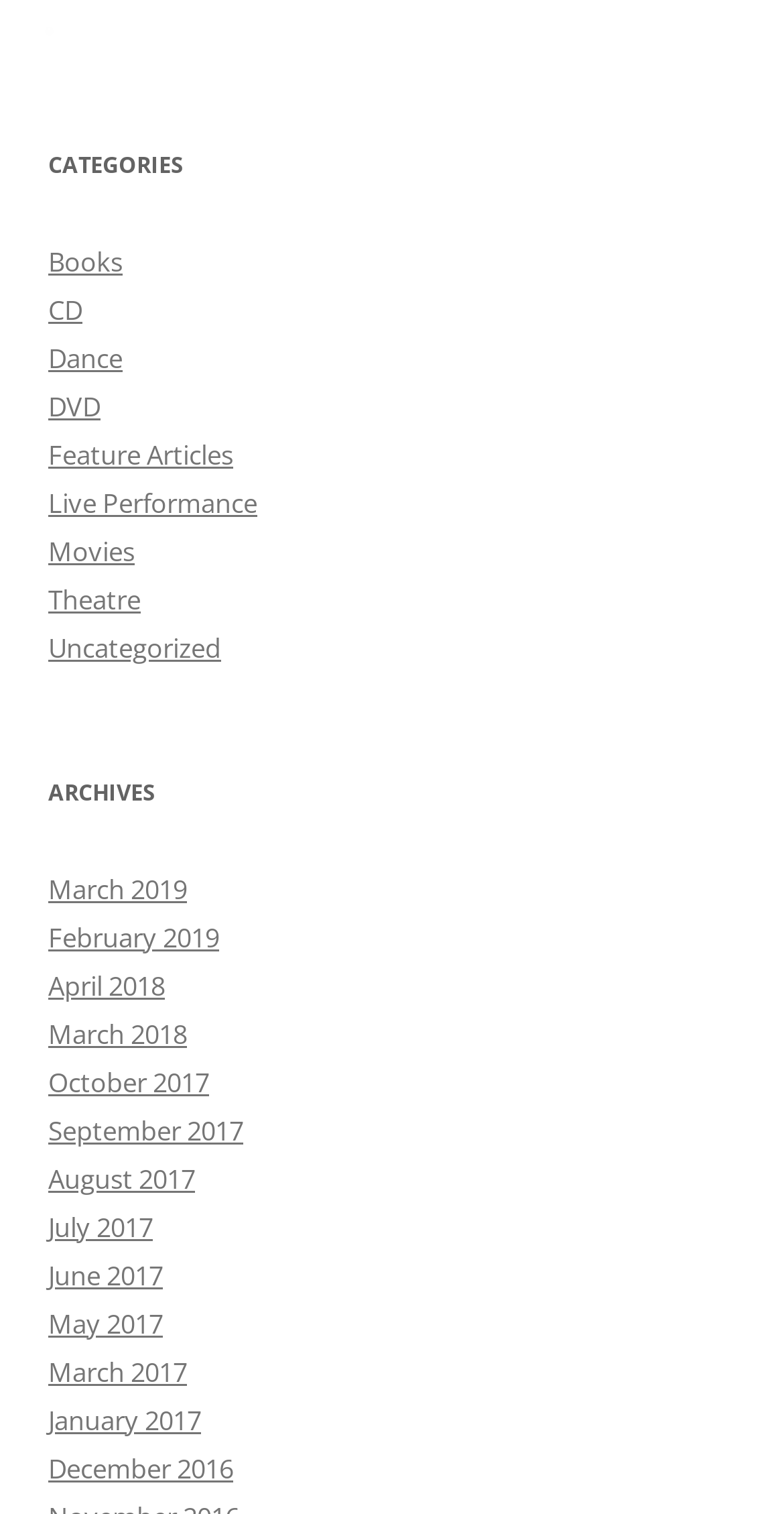Find the bounding box coordinates of the element to click in order to complete this instruction: "Read feature articles". The bounding box coordinates must be four float numbers between 0 and 1, denoted as [left, top, right, bottom].

[0.062, 0.288, 0.297, 0.312]